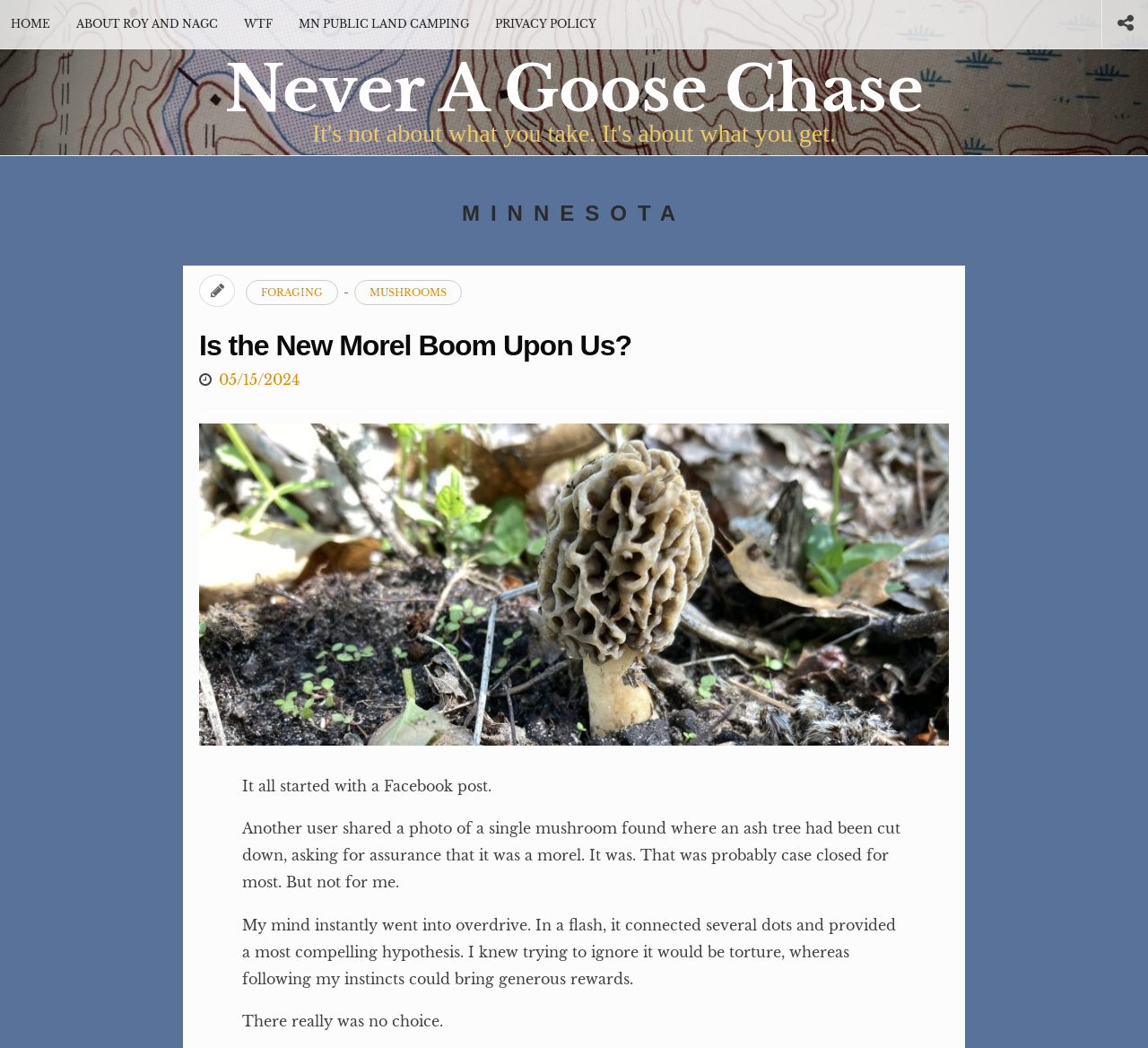Based on the image, provide a detailed and complete answer to the question: 
What is the purpose of the 'READ MORE' link?

The 'READ MORE' link is likely used to allow users to read more about the article 'Is the New Morel Boom Upon Us?' which is summarized on the main page. This link would take the user to a separate page with the full article.